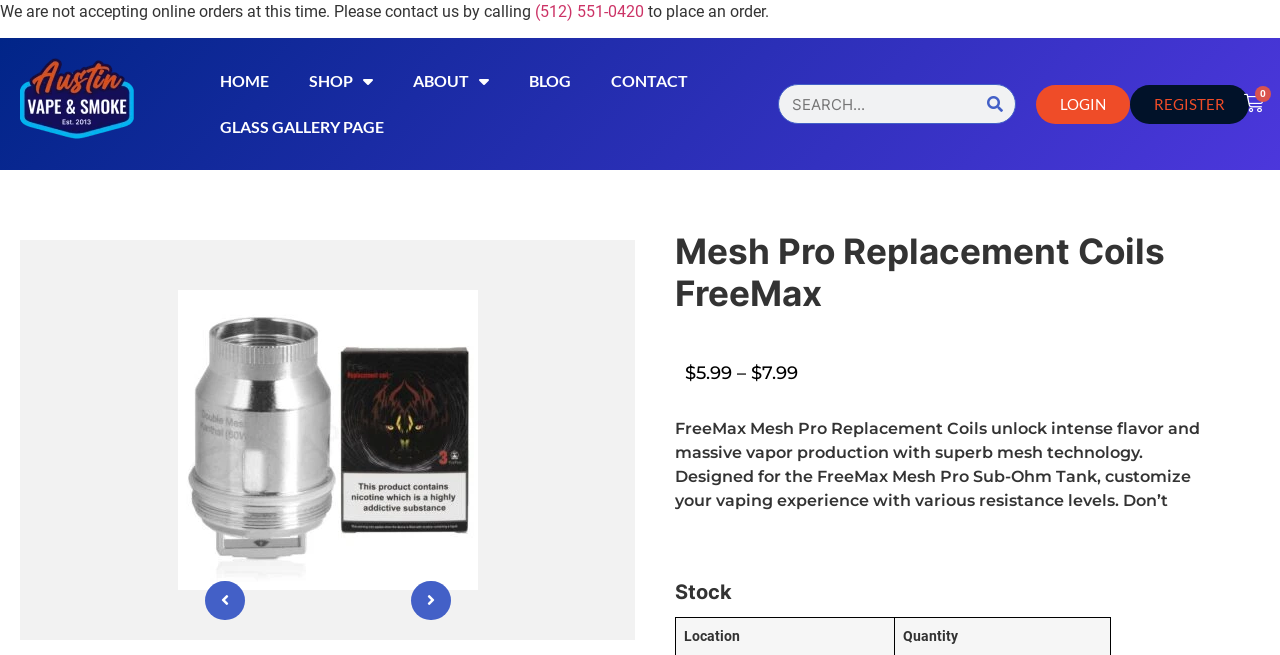Can you give a detailed response to the following question using the information from the image? What is the phone number to place an order?

I found the phone number by looking at the top section of the webpage, where it says 'We are not accepting online orders at this time. Please contact us by calling' and then the phone number is provided as a link.